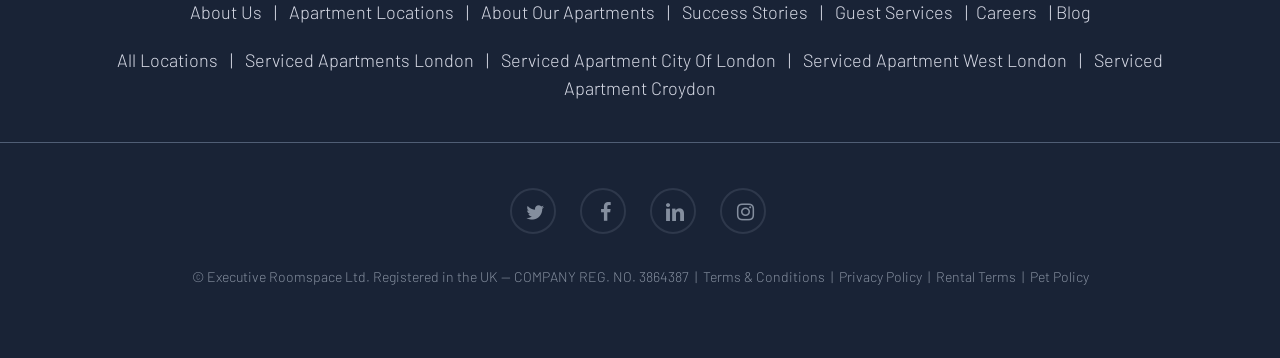How many locations are listed on the page?
Answer the question with a single word or phrase, referring to the image.

5